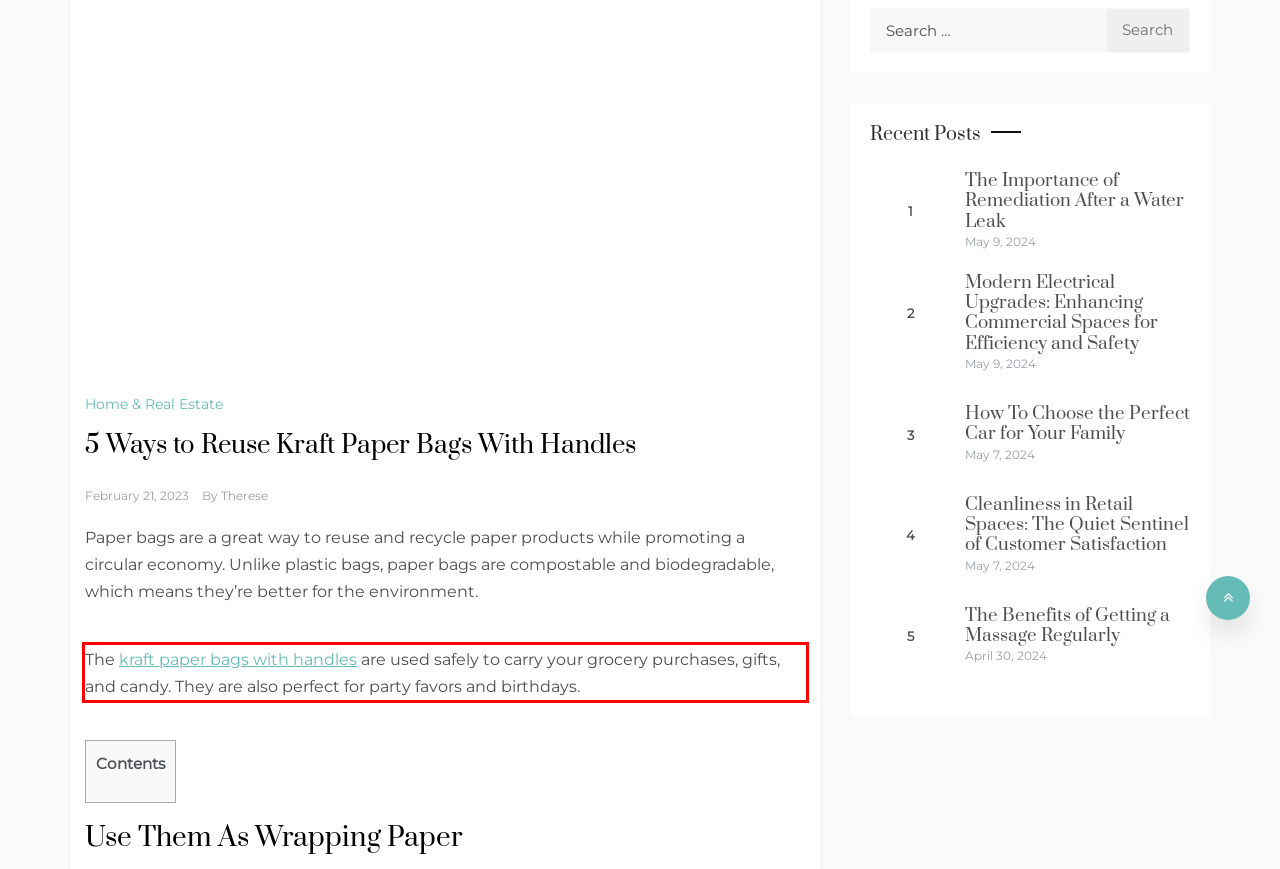Examine the webpage screenshot and use OCR to recognize and output the text within the red bounding box.

The kraft paper bags with handles are used safely to carry your grocery purchases, gifts, and candy. They are also perfect for party favors and birthdays.